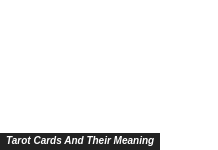Describe all the elements in the image with great detail.

The image presents the title "Tarot Cards And Their Meaning," suggesting a focus on the interpretation and significance of various tarot cards. This title likely serves as an introduction to a section of content exploring the different cards used in tarot reading, their symbolism, and how they can be interpreted during a reading session. The text design, prominently displayed, indicates that this segment may provide valuable insights for both novice and experienced tarot enthusiasts looking to deepen their understanding of this mystical practice. The context of the webpage may further elaborate on specific cards, their meanings, and practical applications in readings.